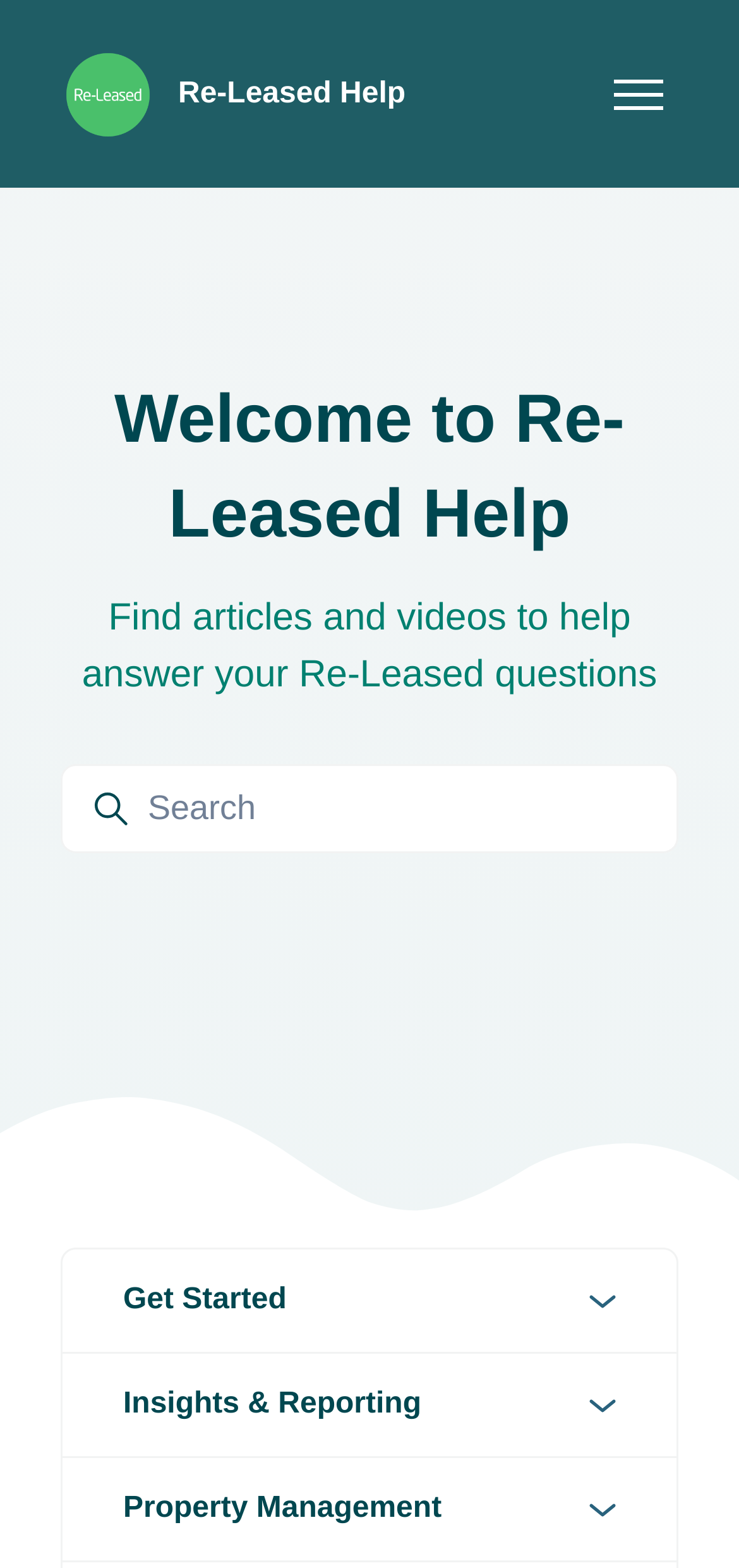Extract the main title from the webpage.

Welcome to Re-Leased Help